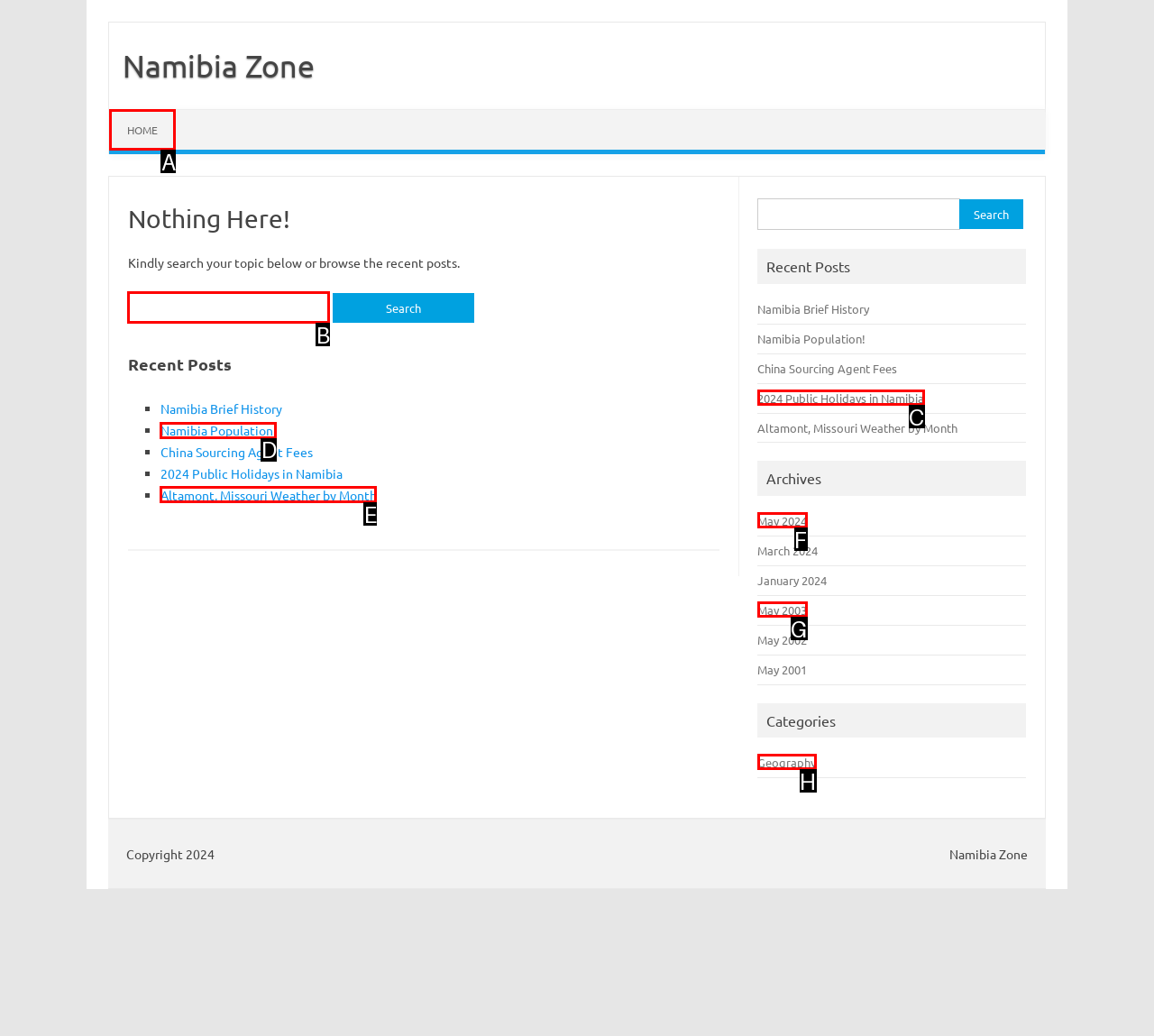Select the letter associated with the UI element you need to click to perform the following action: Click on HOME
Reply with the correct letter from the options provided.

A